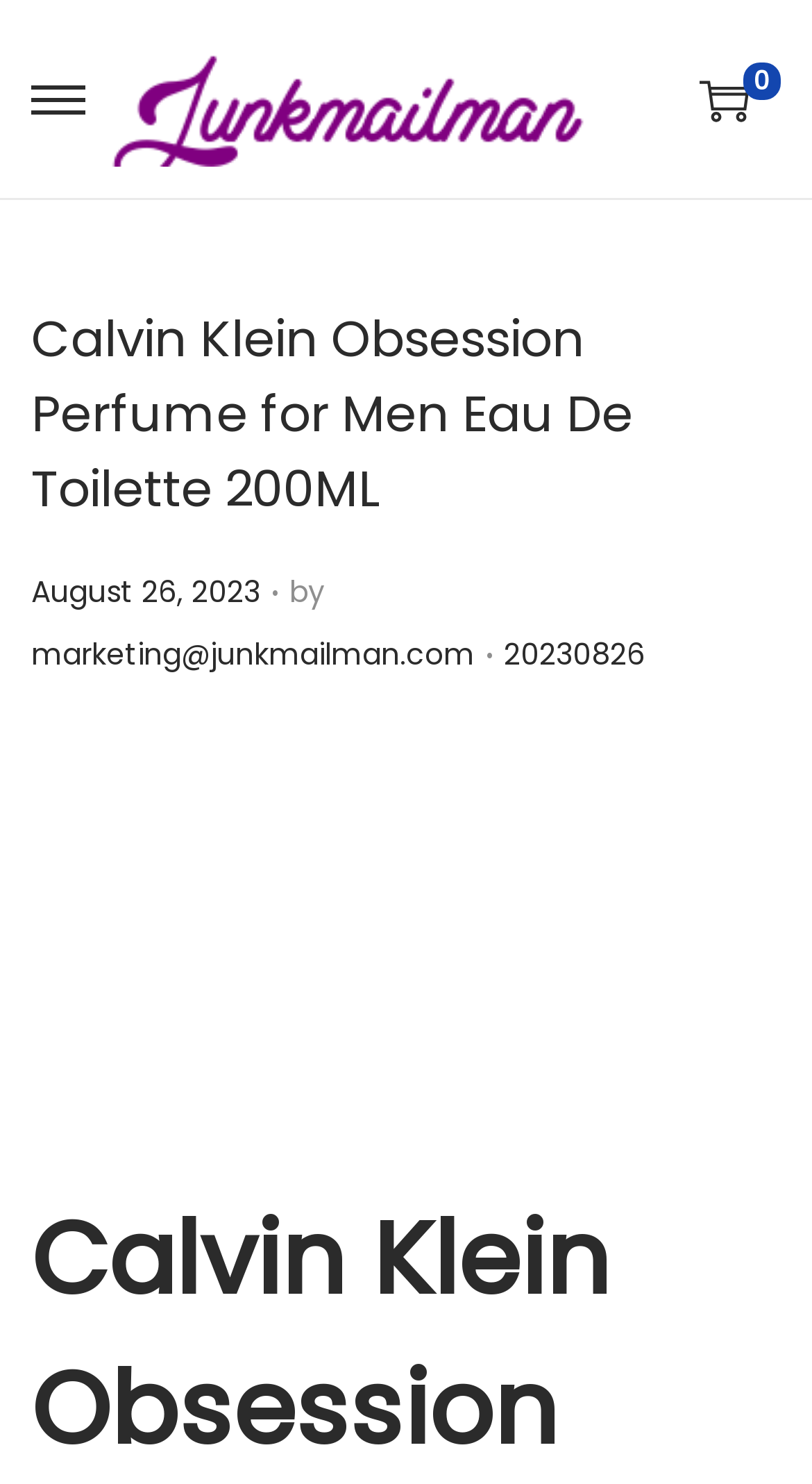Please provide the main heading of the webpage content.

Calvin Klein Obsession Perfume for Men Eau De Toilette 200ML